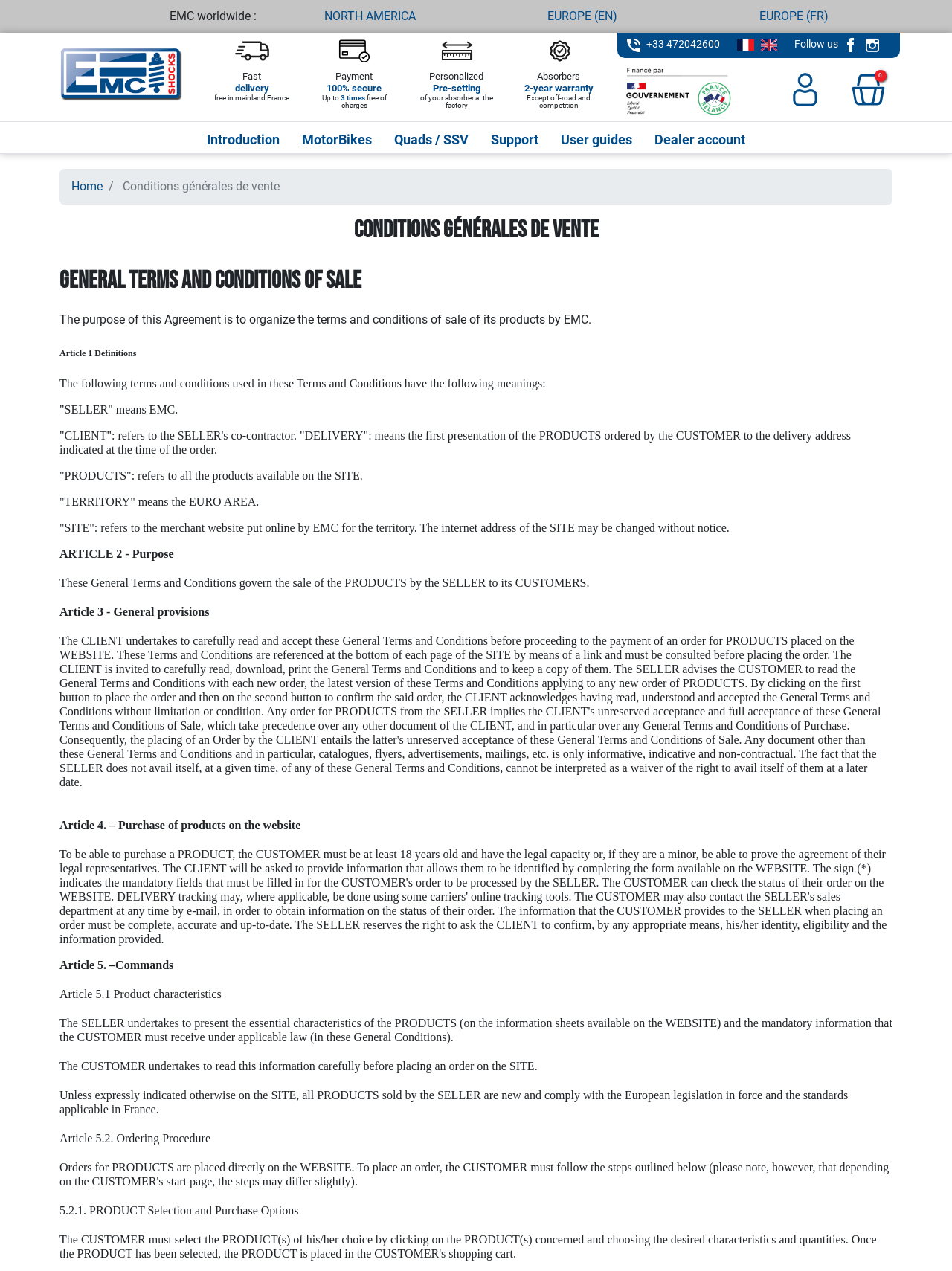Identify the bounding box coordinates of the HTML element based on this description: "MotorBikes".

[0.305, 0.099, 0.402, 0.121]